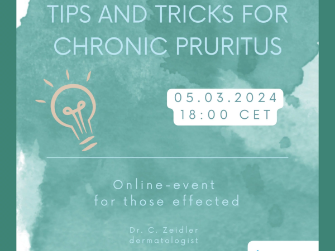Describe all the important aspects and features visible in the image.

The image features a promotional graphic for an online event titled "Tips and Tricks for Chronic Pruritus." Set against a soothing watercolor background, the design includes an illustration of a light bulb, symbolizing insights and ideas. Key details are displayed prominently: the event date is 05.03.2024 at 18:00 CET, and it is aimed at individuals affected by chronic itching. The graphic credits Dr. C. Zeidler, a dermatologist, highlighting their expertise in this field. This engaging visual is designed to attract participants seeking helpful advice and strategies for managing chronic pruritus.